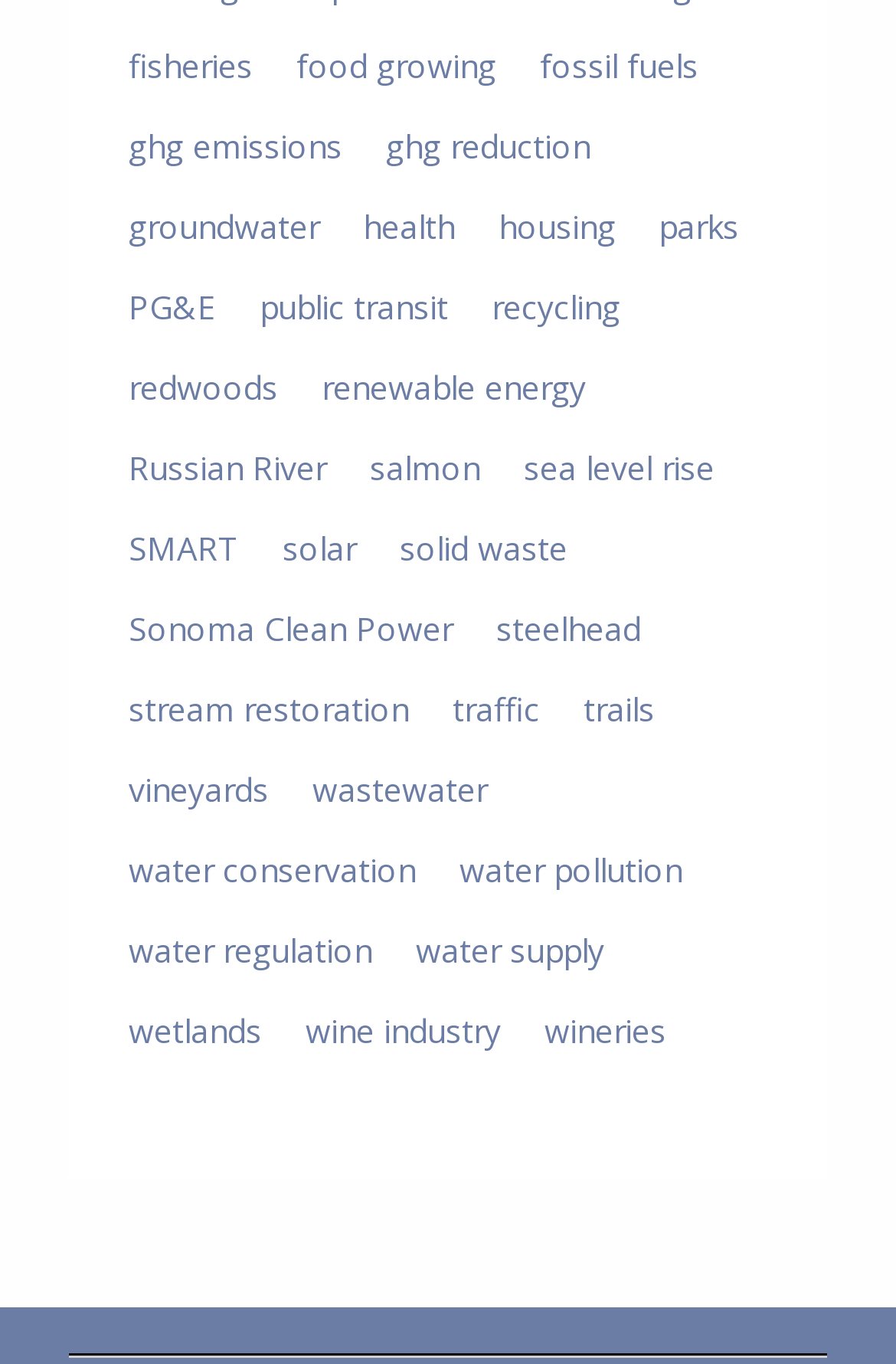Locate the bounding box coordinates of the clickable area to execute the instruction: "explore information on salmon". Provide the coordinates as four float numbers between 0 and 1, represented as [left, top, right, bottom].

[0.397, 0.318, 0.552, 0.366]